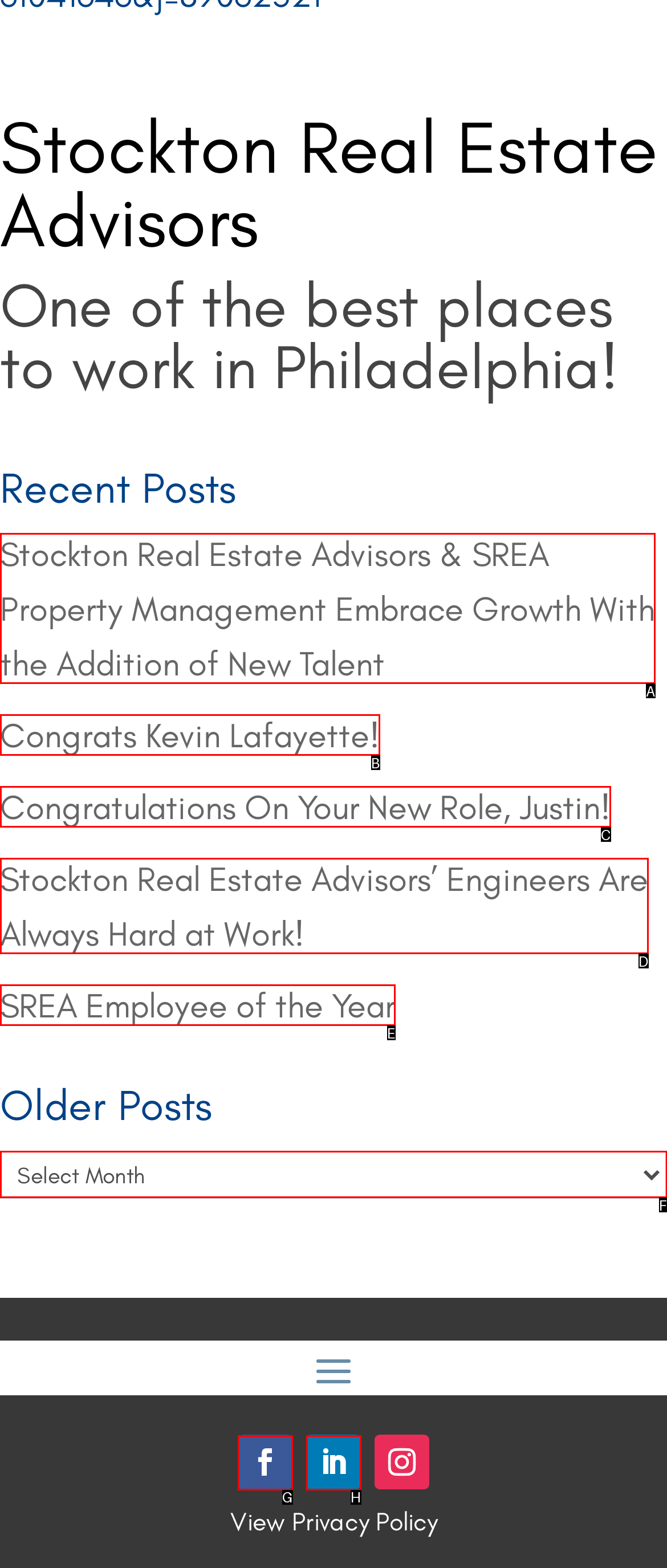Identify the HTML element to click to fulfill this task: Select a page
Answer with the letter from the given choices.

F